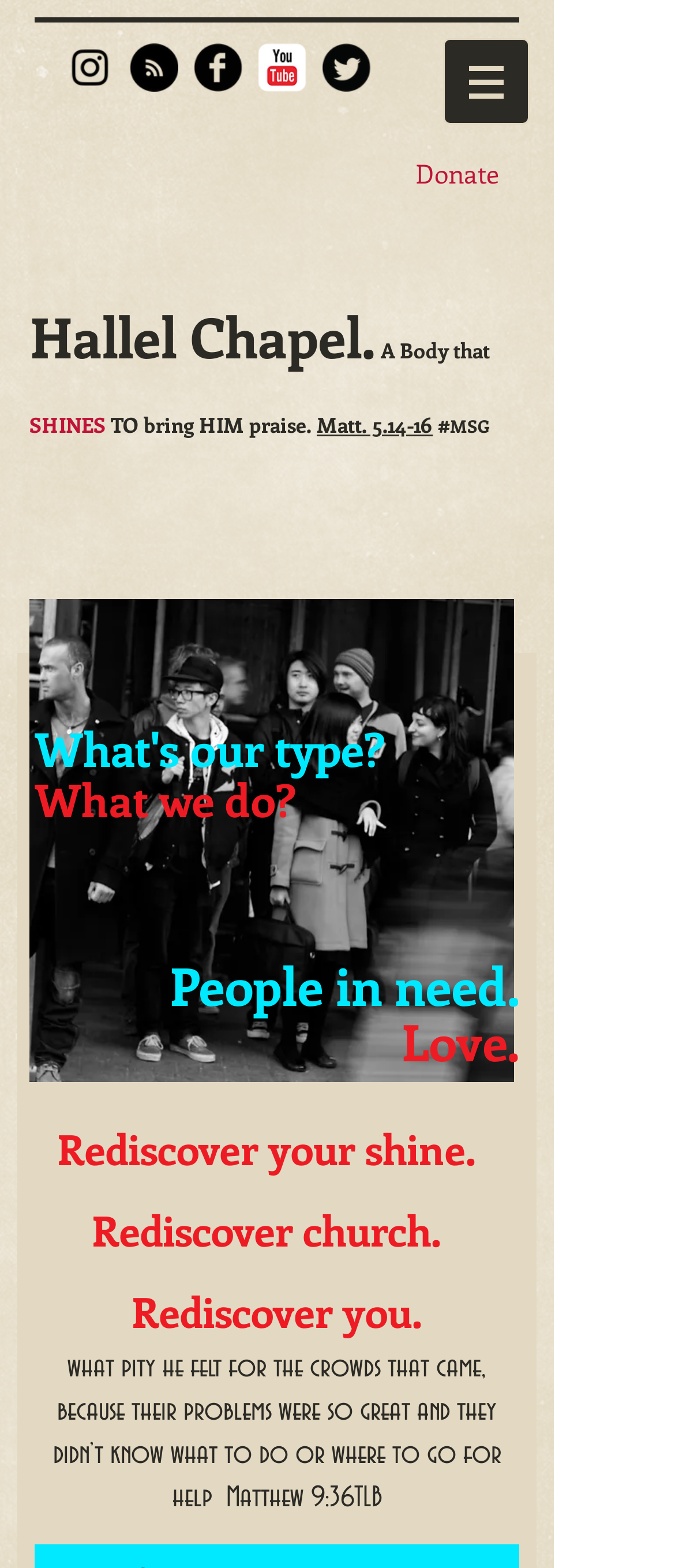Identify and provide the text of the main header on the webpage.

Hallel Chapel. A Body that SHINES TO bring HIM praise. Matt. 5.14-16 #MSG